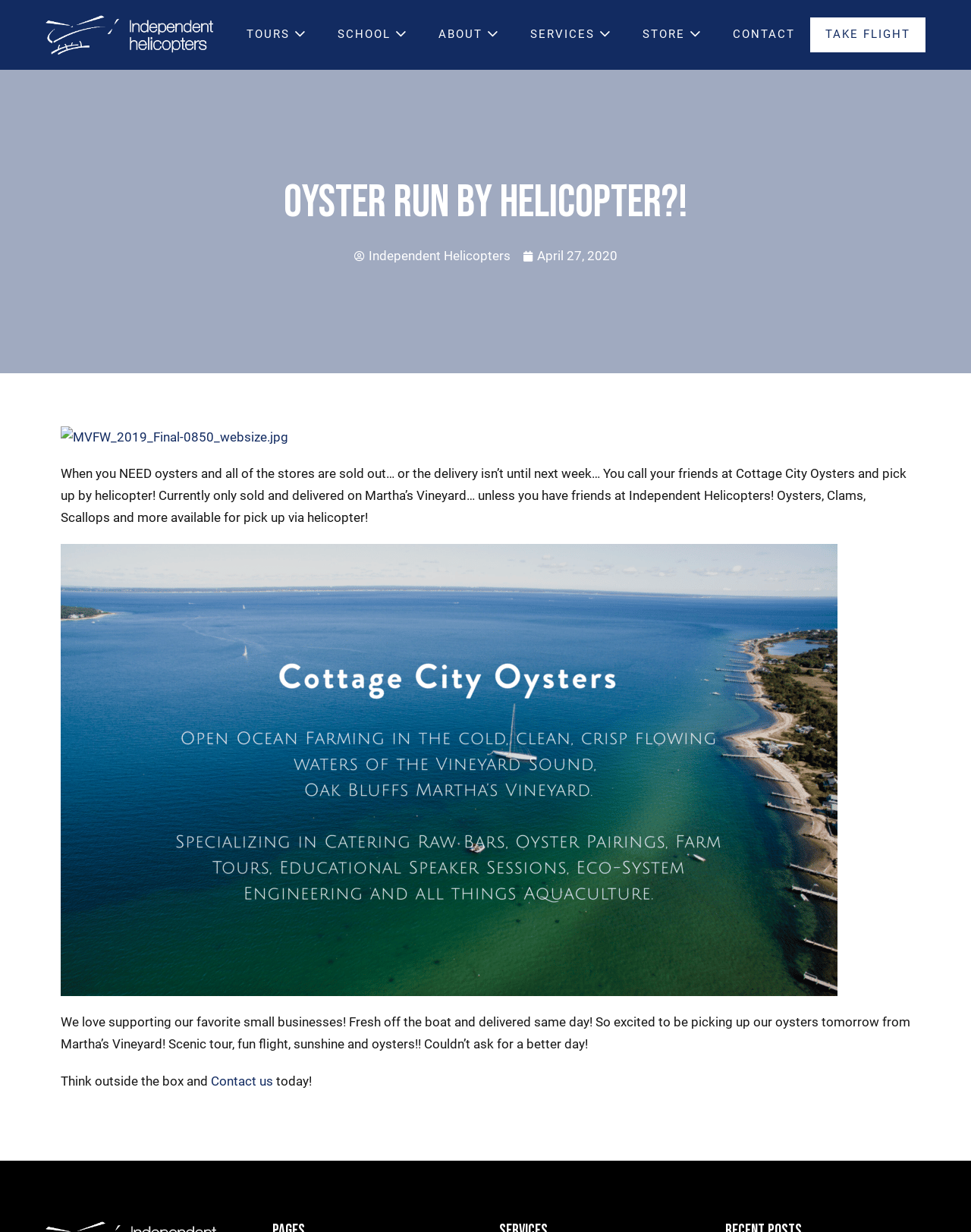What is being delivered by helicopter?
Refer to the image and provide a thorough answer to the question.

According to the text on the webpage, 'When you NEED oysters and all of the stores are sold out… or the delivery isn’t until next week… You call your friends at Cottage City Oysters and pick up by helicopter!', it can be inferred that oysters are being delivered by helicopter.